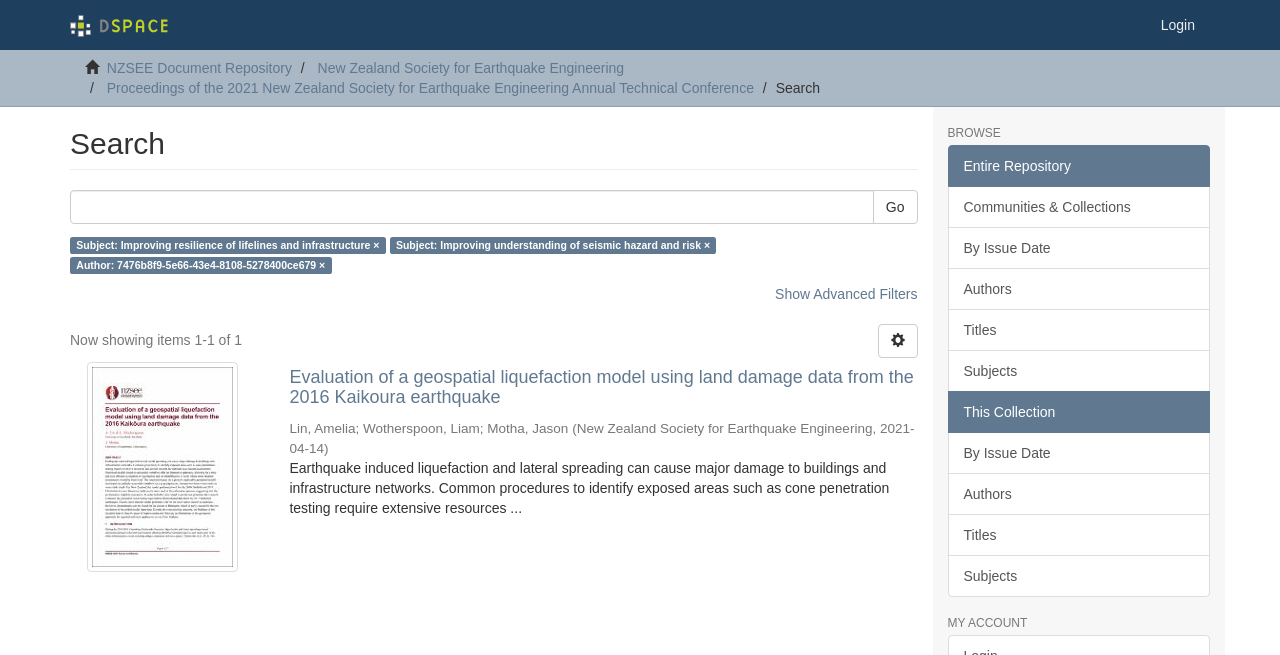Please indicate the bounding box coordinates of the element's region to be clicked to achieve the instruction: "Search for something". Provide the coordinates as four float numbers between 0 and 1, i.e., [left, top, right, bottom].

[0.055, 0.29, 0.683, 0.342]